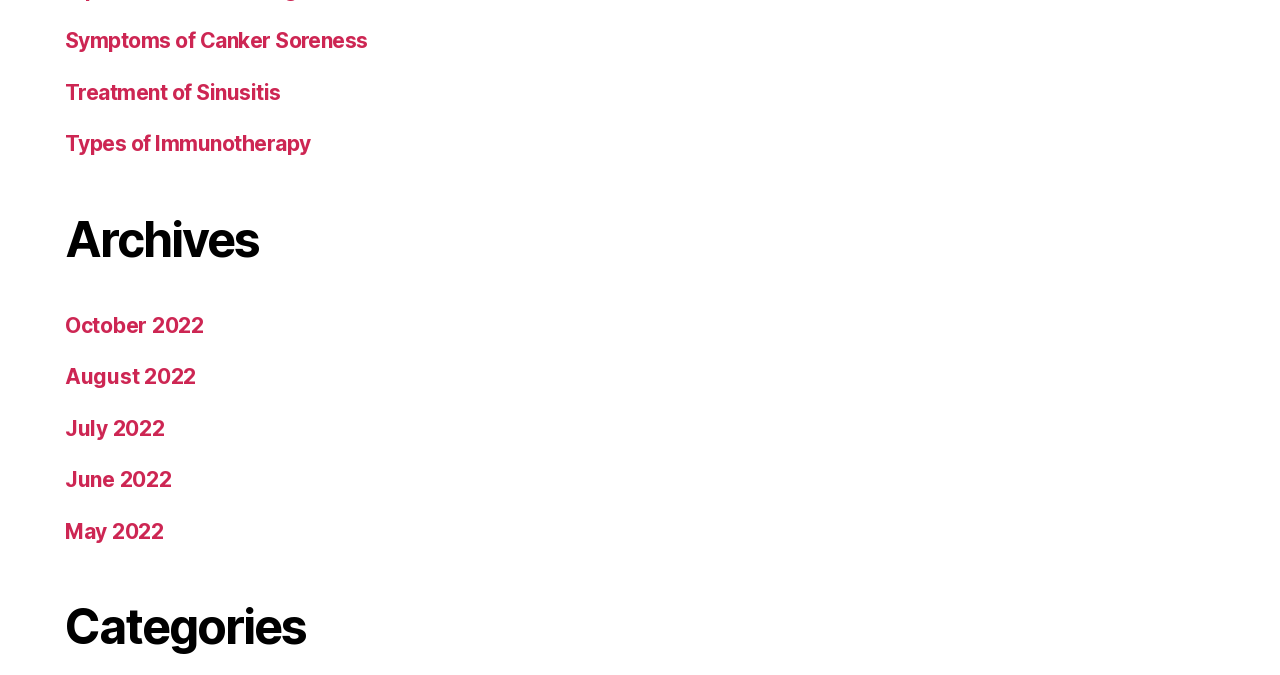Give a concise answer of one word or phrase to the question: 
How many months are listed under the 'Archives' heading?

5